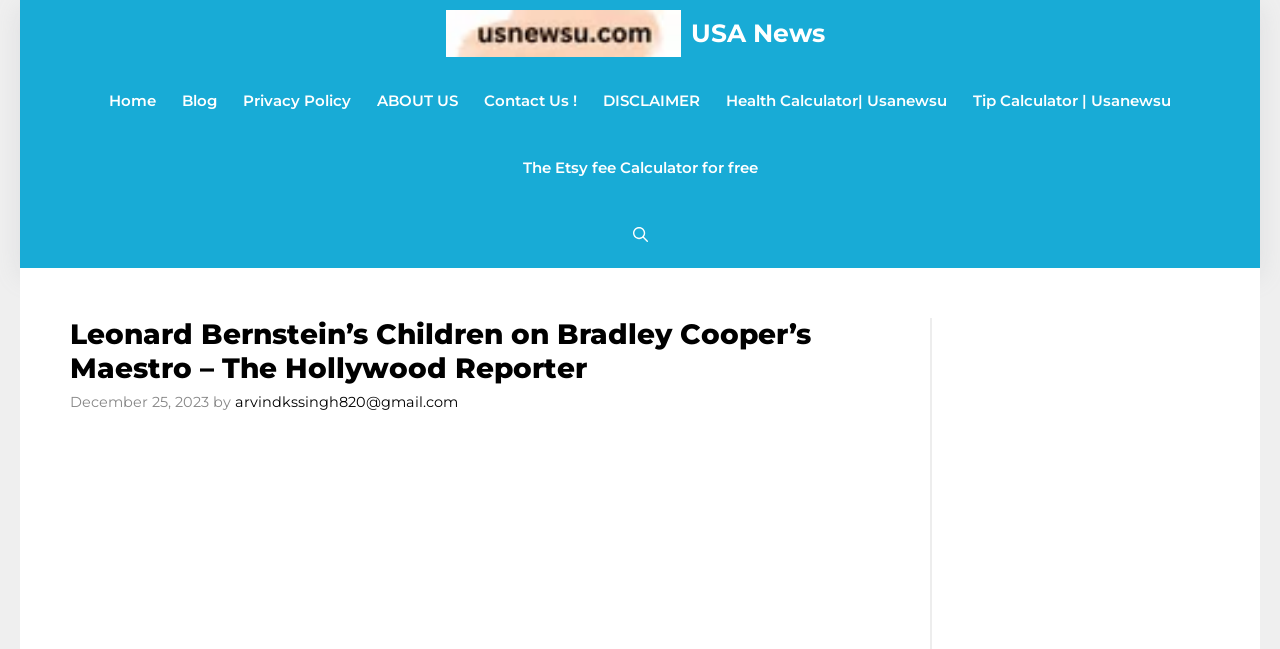Select the bounding box coordinates of the element I need to click to carry out the following instruction: "visit Home page".

[0.075, 0.103, 0.132, 0.206]